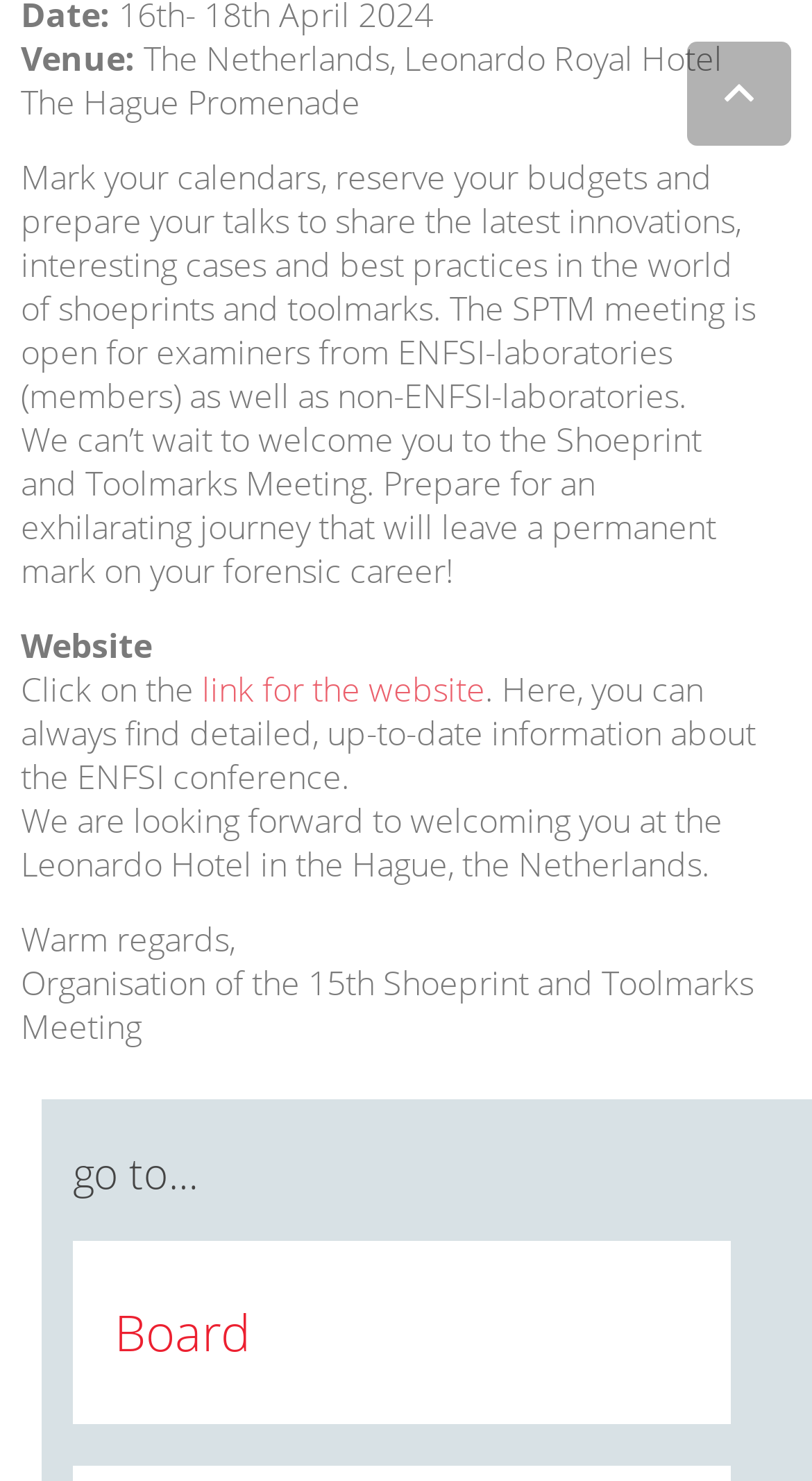Find the bounding box coordinates of the element to click in order to complete the given instruction: "Go to Board."

[0.09, 0.837, 0.9, 0.961]